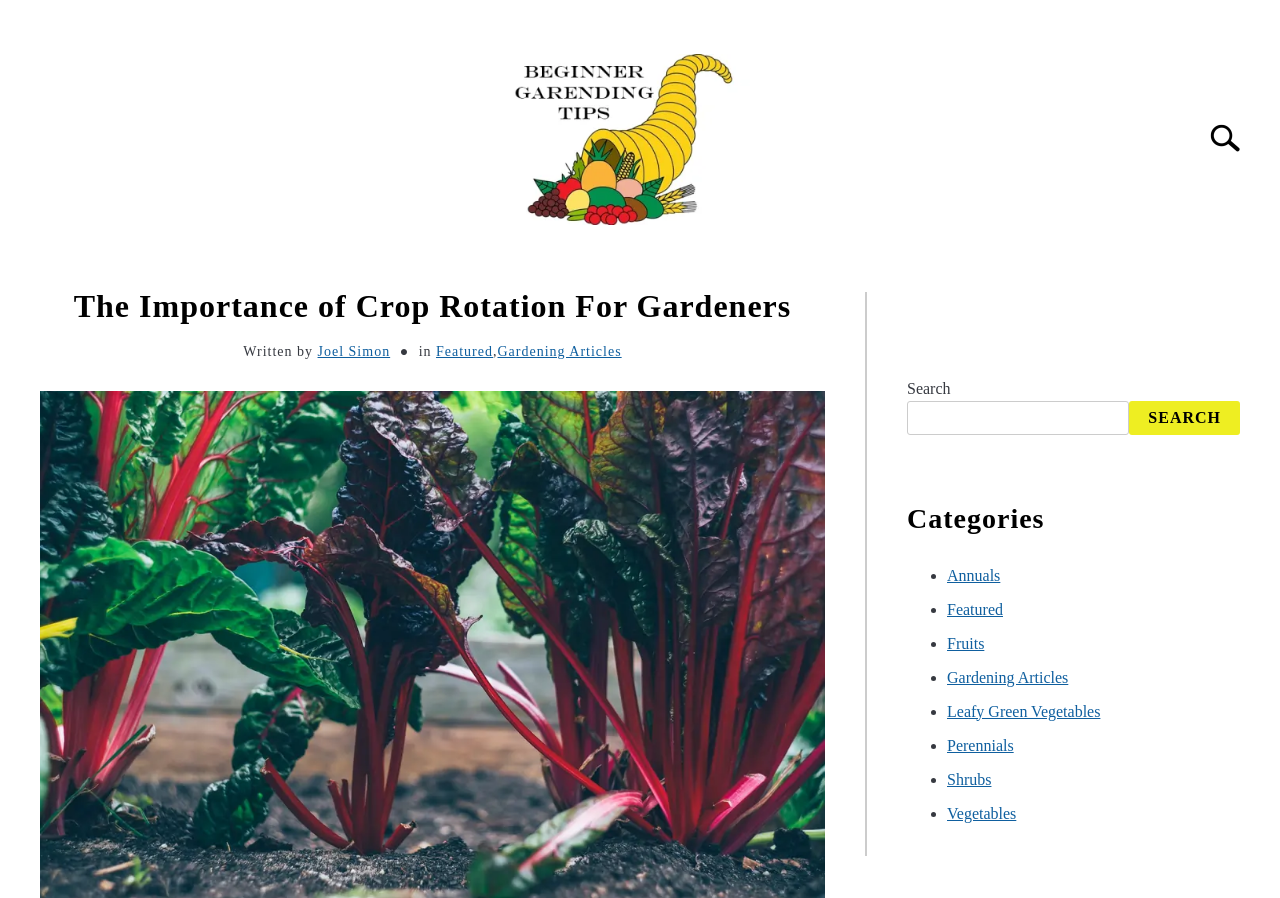Pinpoint the bounding box coordinates of the area that must be clicked to complete this instruction: "View gardening articles".

[0.627, 0.281, 0.811, 0.333]